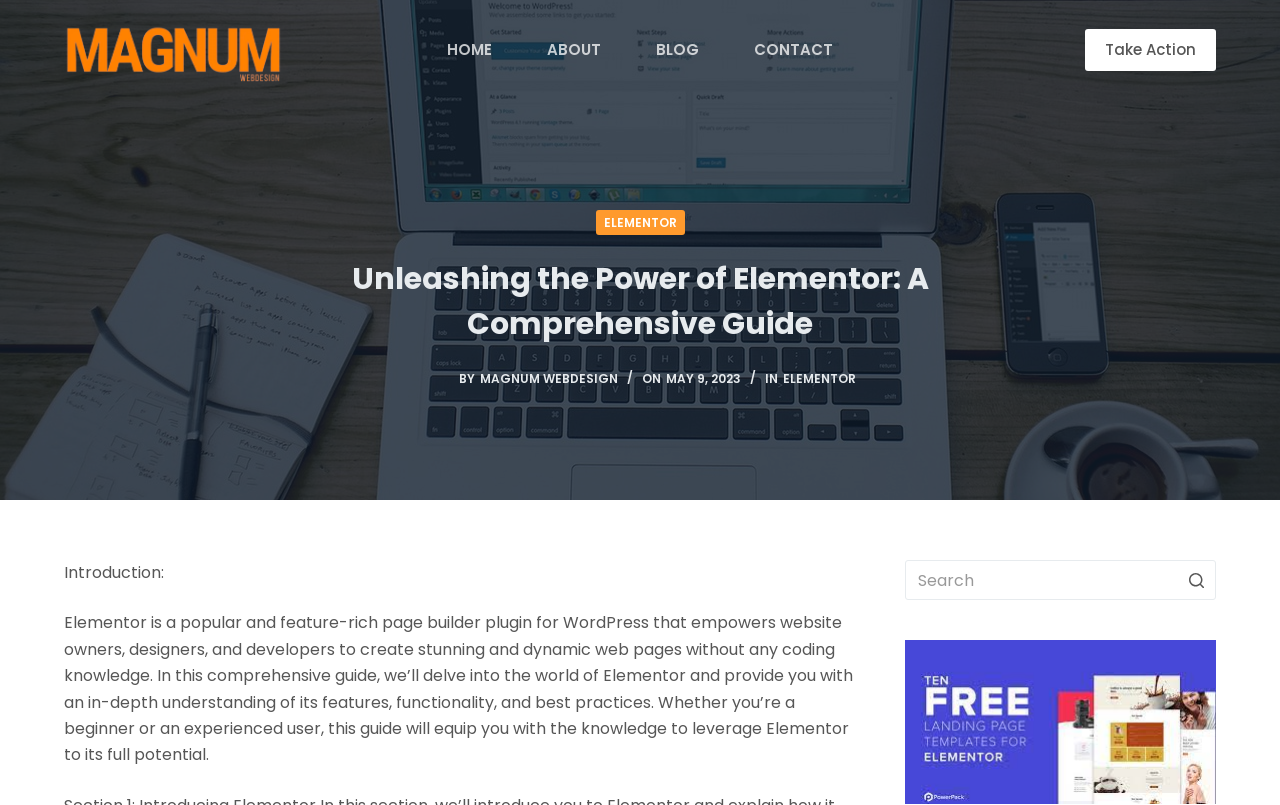Please identify the primary heading on the webpage and return its text.

Unleashing the Power of Elementor: A Comprehensive Guide